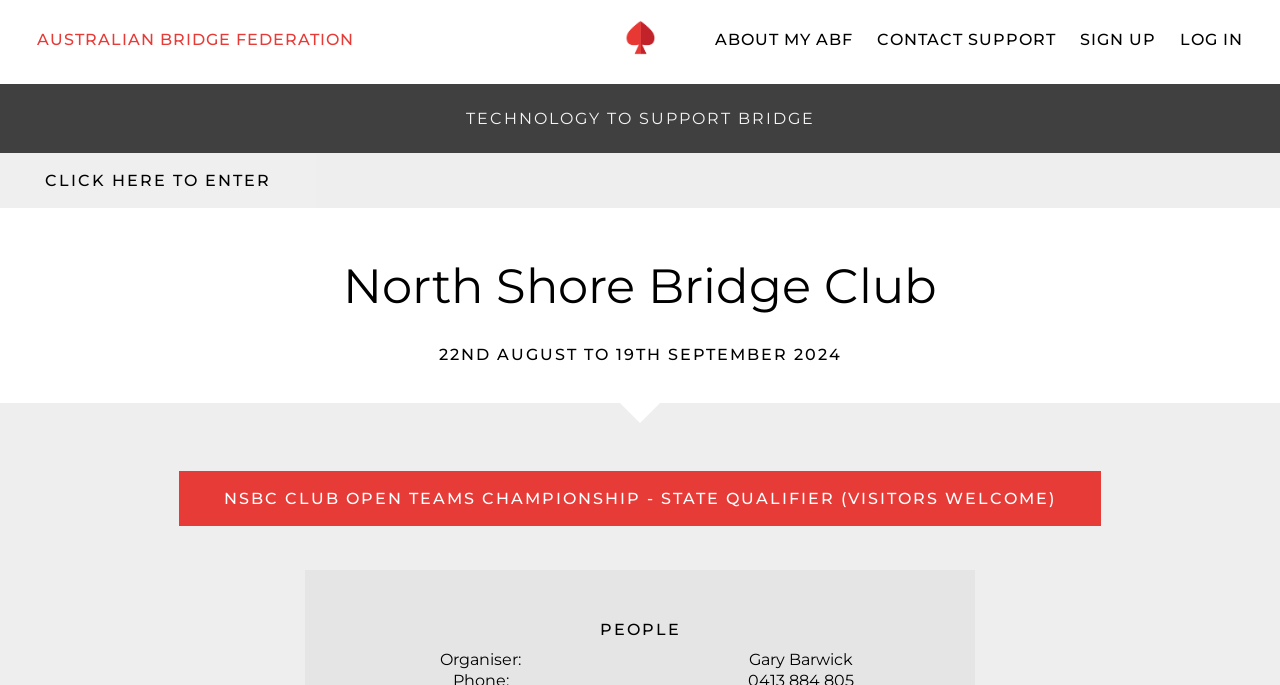Provide the bounding box coordinates of the HTML element this sentence describes: "Sign Up".

[0.834, 0.022, 0.912, 0.093]